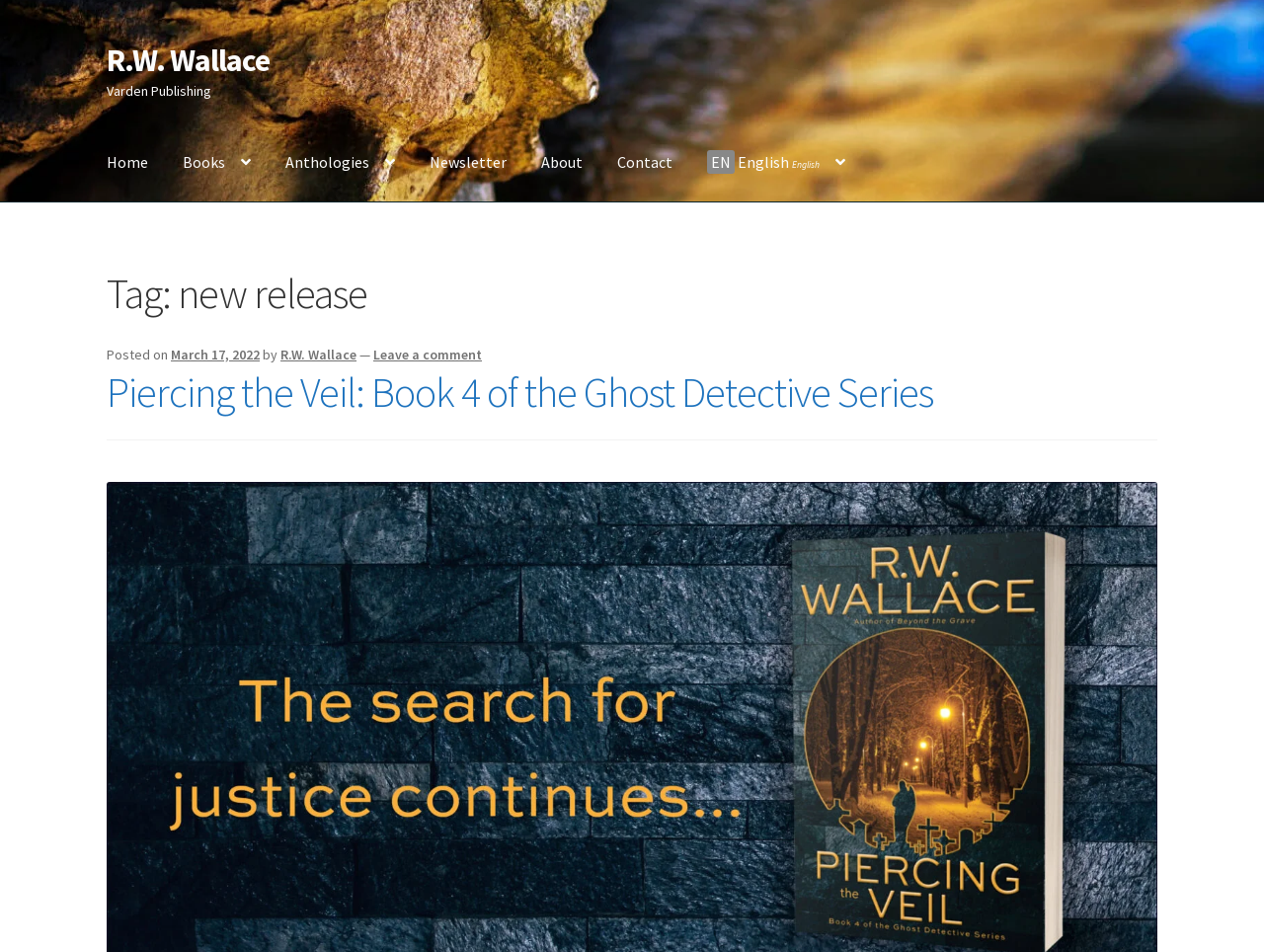Pinpoint the bounding box coordinates of the clickable area necessary to execute the following instruction: "read about anthologies". The coordinates should be given as four float numbers between 0 and 1, namely [left, top, right, bottom].

[0.213, 0.131, 0.325, 0.211]